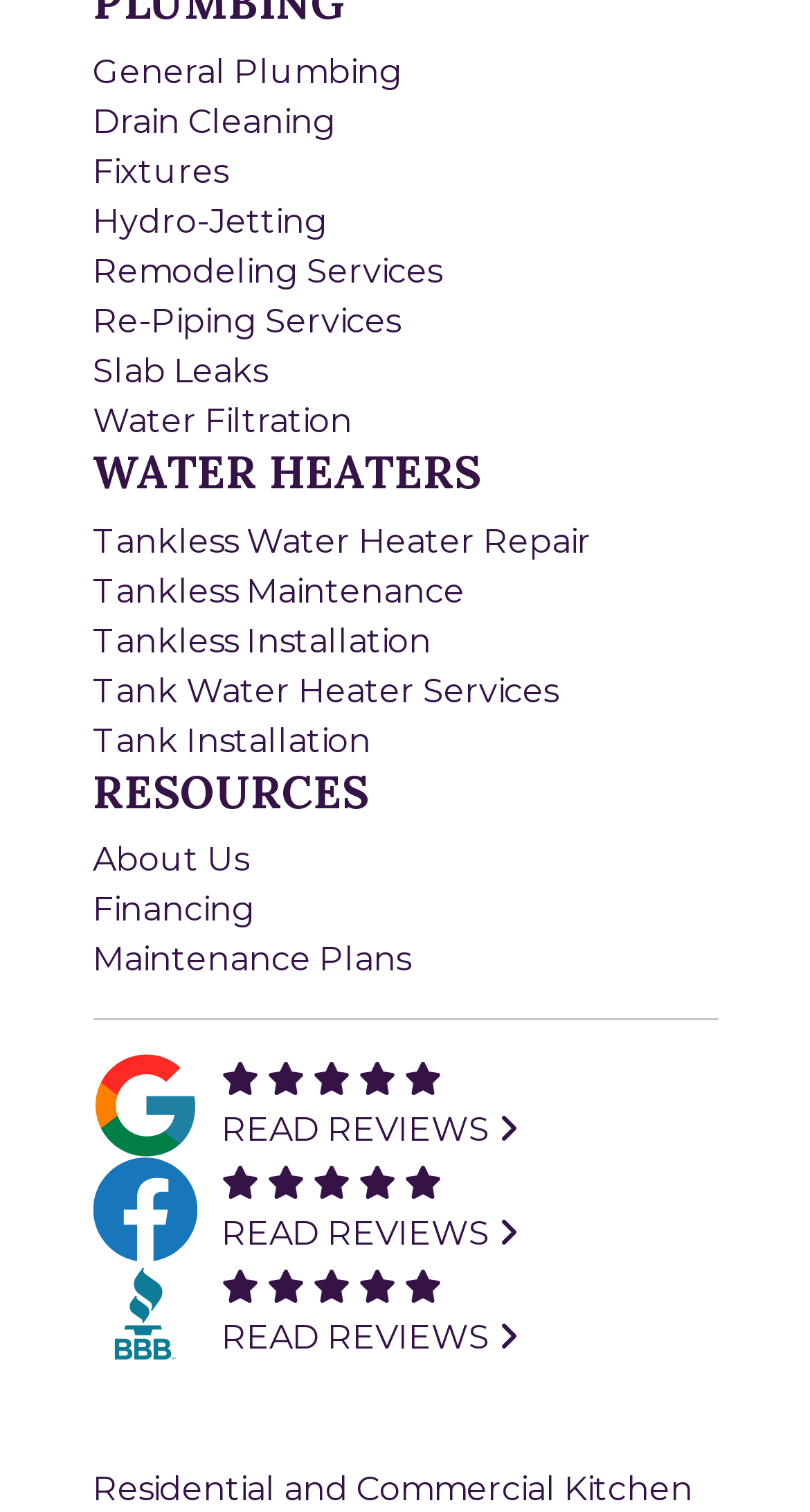Respond with a single word or phrase:
How many review links are there?

3